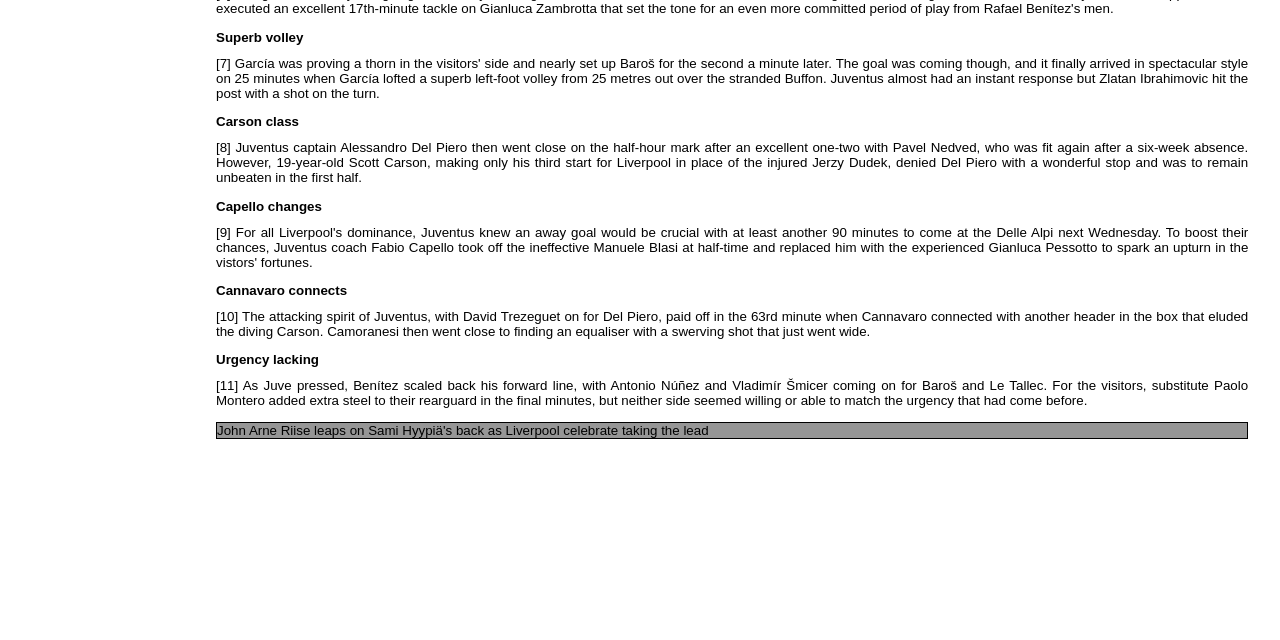Provide the bounding box coordinates of the HTML element this sentence describes: "Capello changes". The bounding box coordinates consist of four float numbers between 0 and 1, i.e., [left, top, right, bottom].

[0.169, 0.31, 0.252, 0.334]